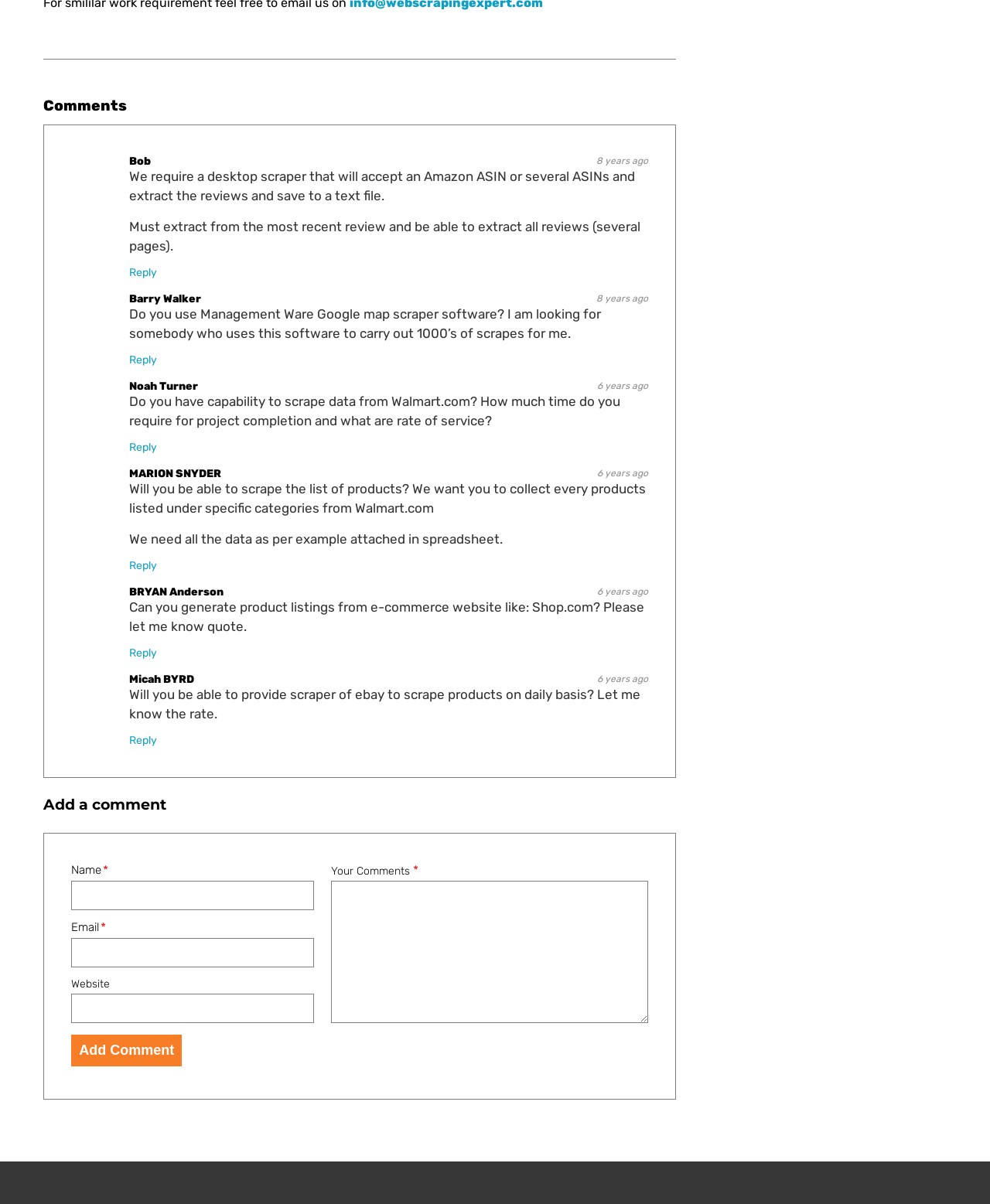Specify the bounding box coordinates of the region I need to click to perform the following instruction: "Enter your name". The coordinates must be four float numbers in the range of 0 to 1, i.e., [left, top, right, bottom].

[0.072, 0.731, 0.317, 0.756]